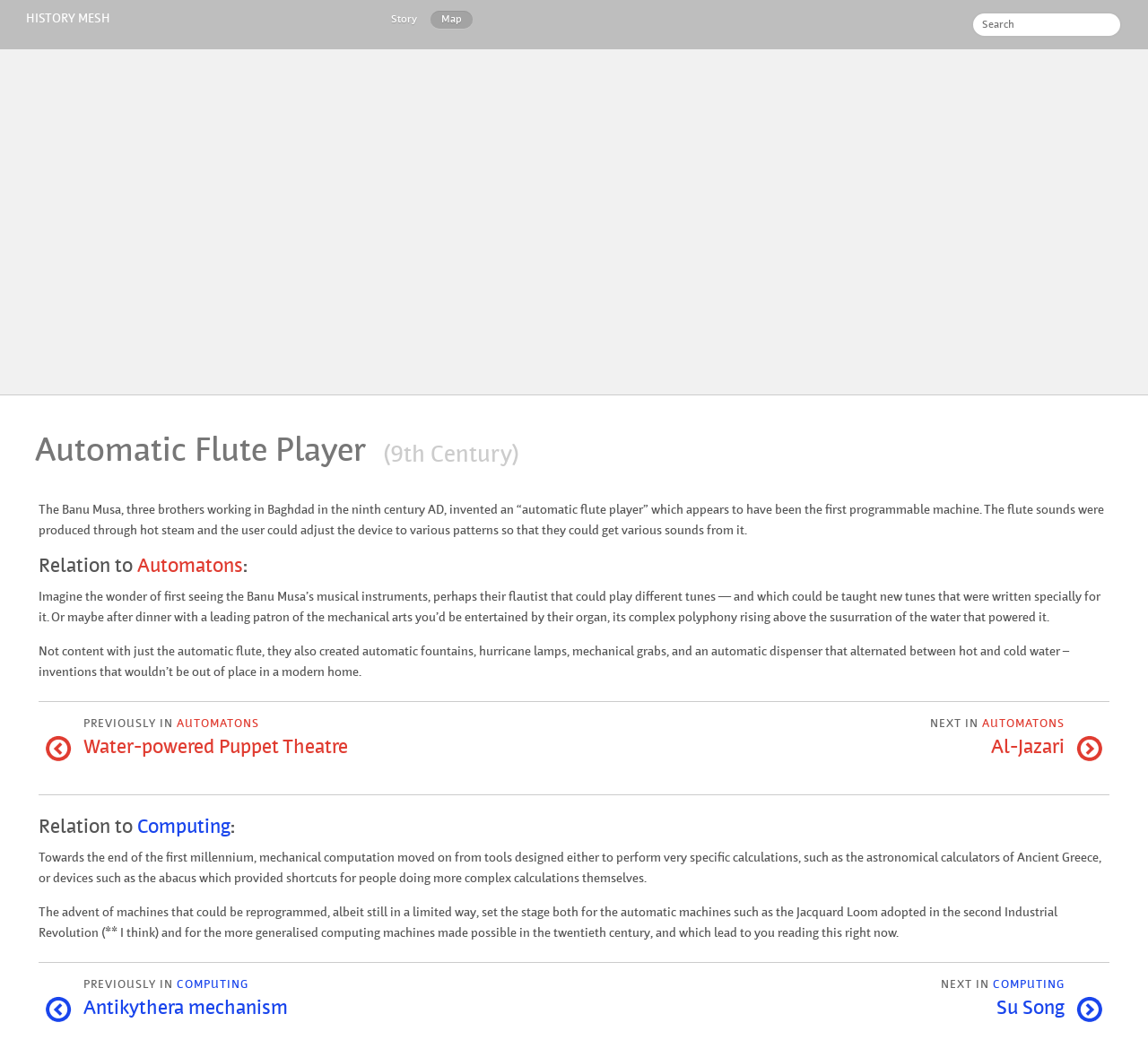Please identify the bounding box coordinates of the element I need to click to follow this instruction: "Learn about Al-Jazari".

[0.863, 0.707, 0.927, 0.729]